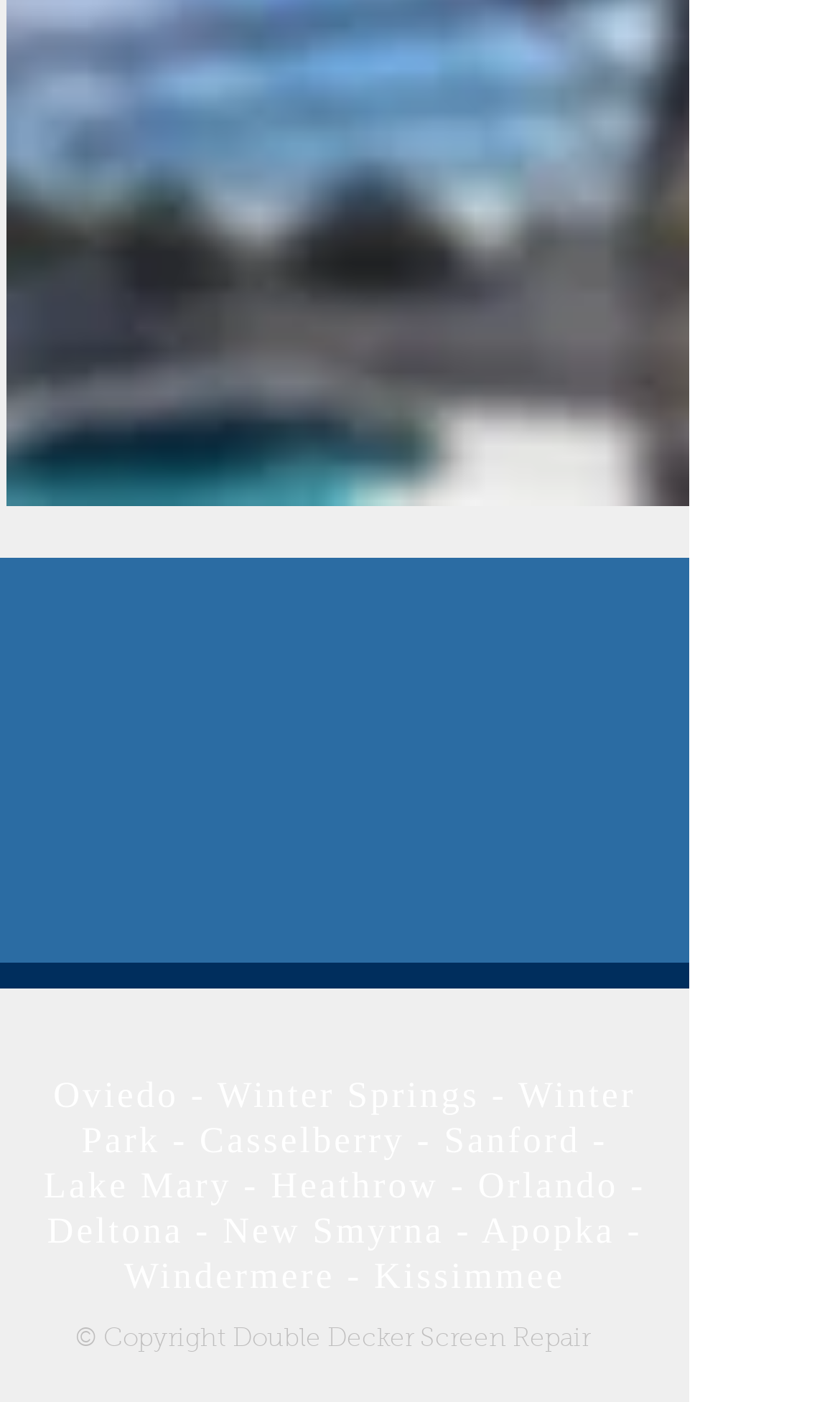Identify the bounding box for the UI element described as: "aria-label="Facebook Clean"". The coordinates should be four float numbers between 0 and 1, i.e., [left, top, right, bottom].

[0.321, 0.737, 0.372, 0.767]